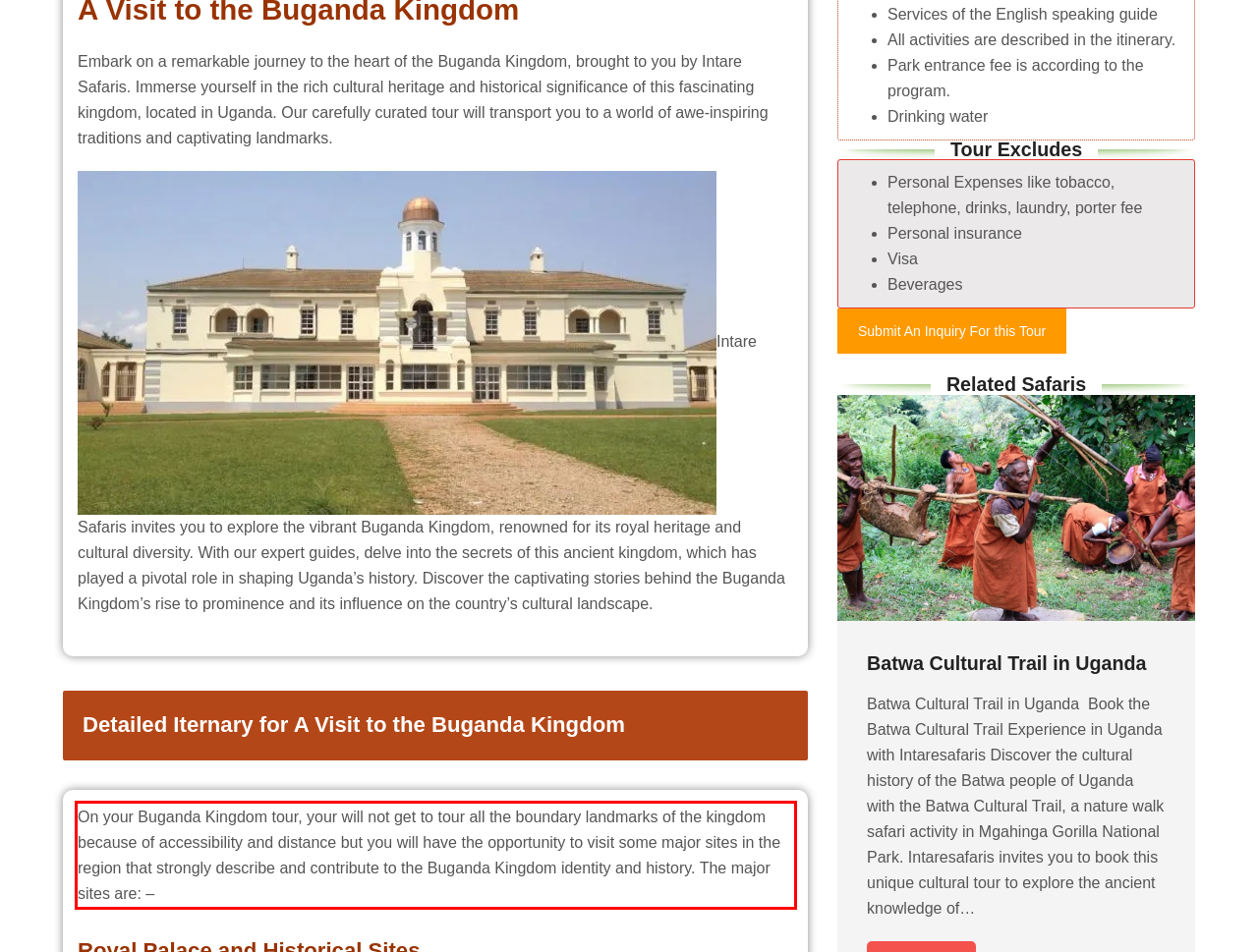Please analyze the provided webpage screenshot and perform OCR to extract the text content from the red rectangle bounding box.

On your Buganda Kingdom tour, your will not get to tour all the boundary landmarks of the kingdom because of accessibility and distance but you will have the opportunity to visit some major sites in the region that strongly describe and contribute to the Buganda Kingdom identity and history. The major sites are: –